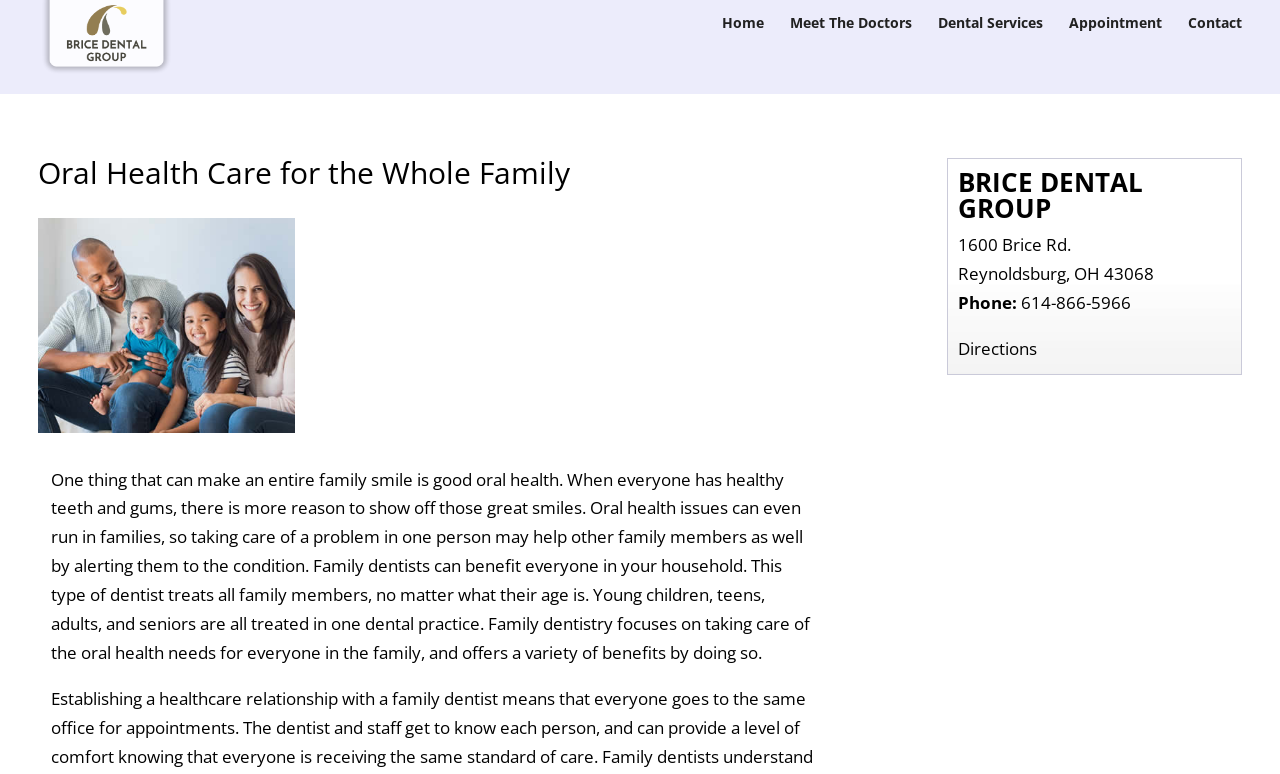Please identify the bounding box coordinates of the element on the webpage that should be clicked to follow this instruction: "Click the 'Home' link". The bounding box coordinates should be given as four float numbers between 0 and 1, formatted as [left, top, right, bottom].

[0.564, 0.021, 0.597, 0.101]